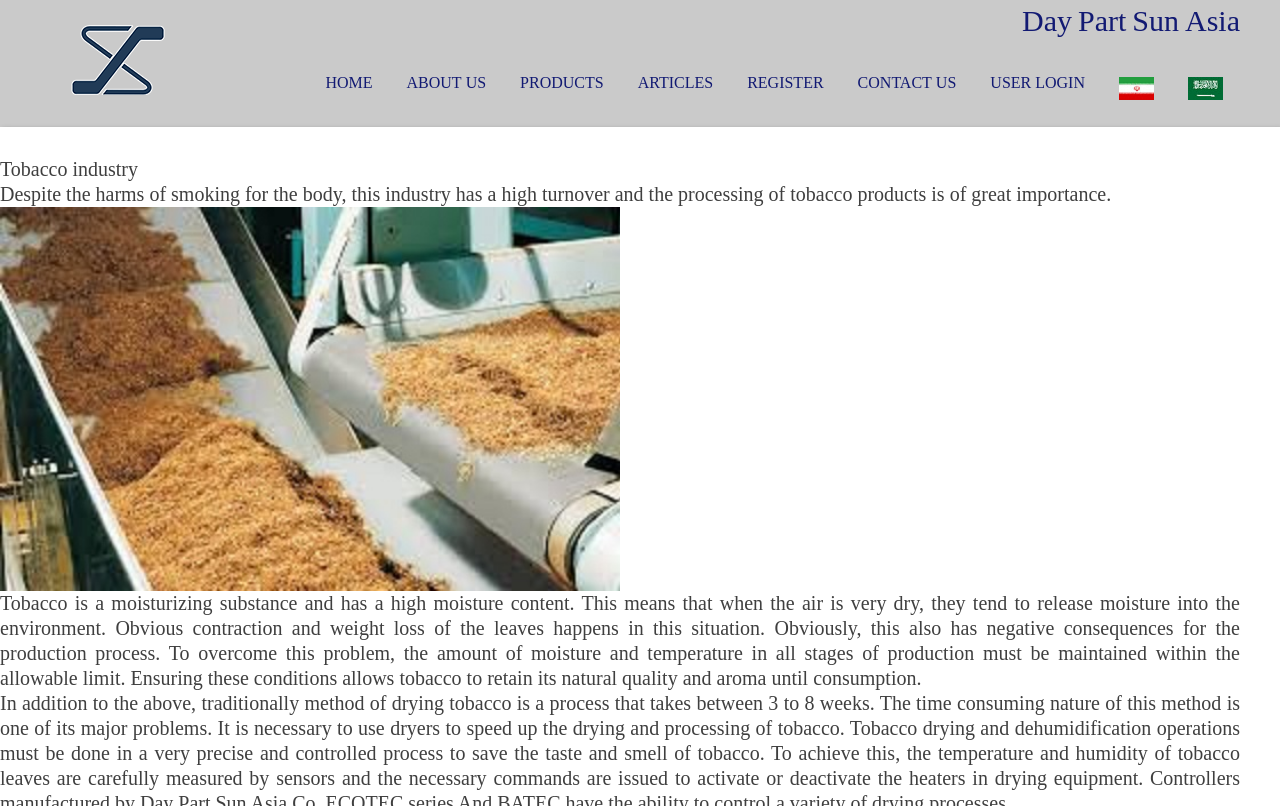How many main navigation links are there?
Answer the question with just one word or phrase using the image.

7